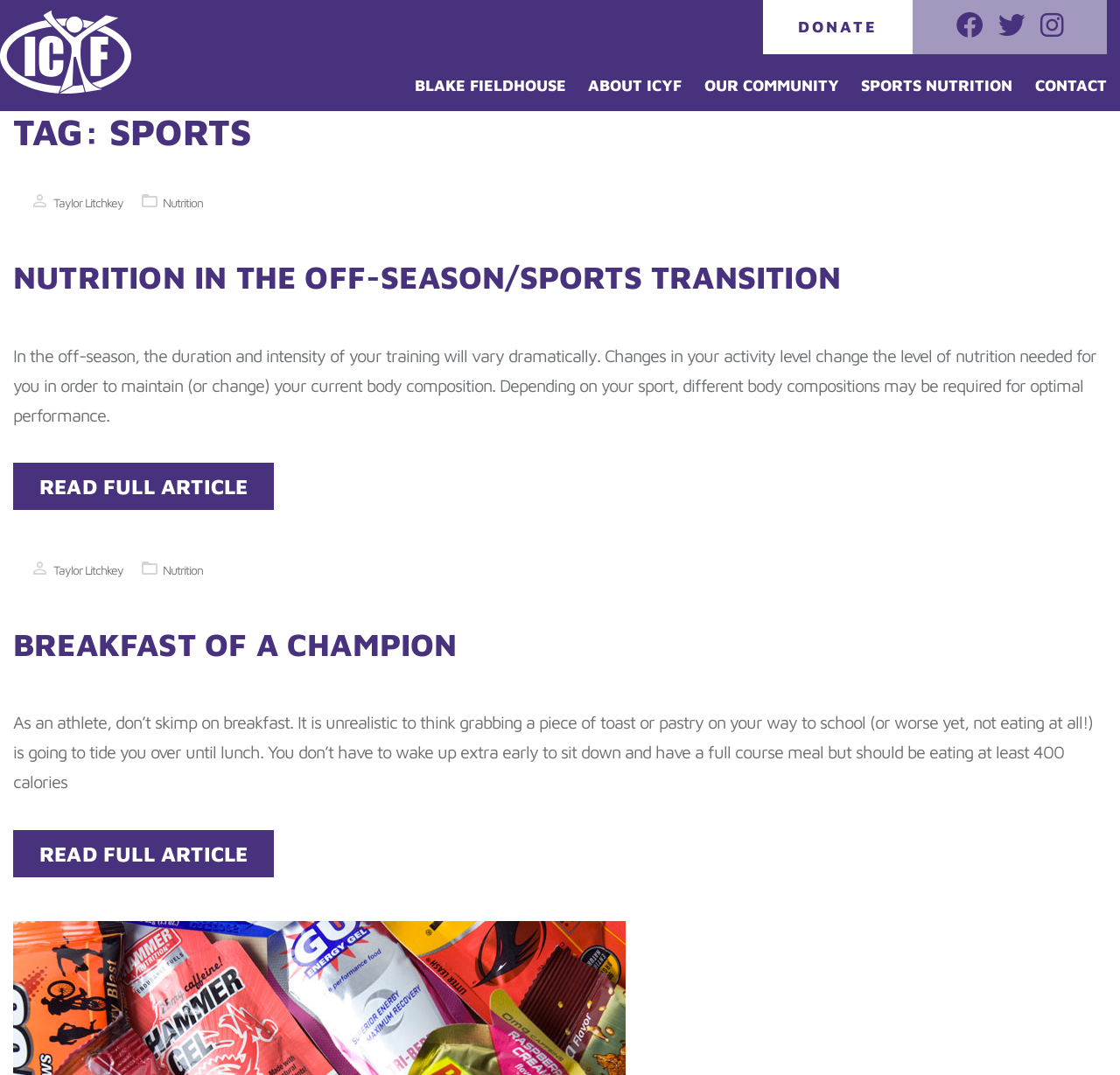How many social media links are present? Analyze the screenshot and reply with just one word or a short phrase.

3